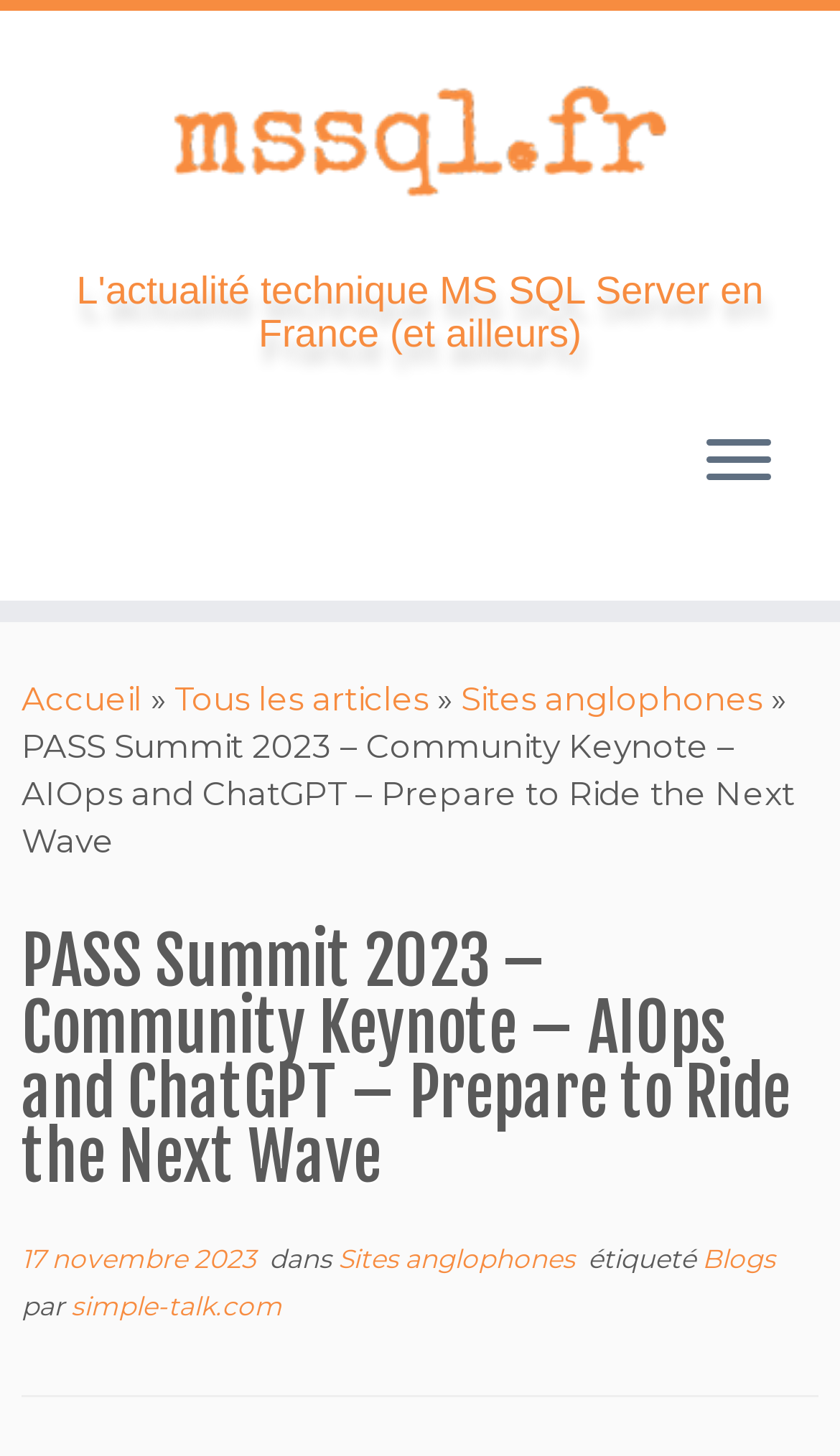Locate the bounding box coordinates of the segment that needs to be clicked to meet this instruction: "view all articles".

[0.208, 0.466, 0.51, 0.494]